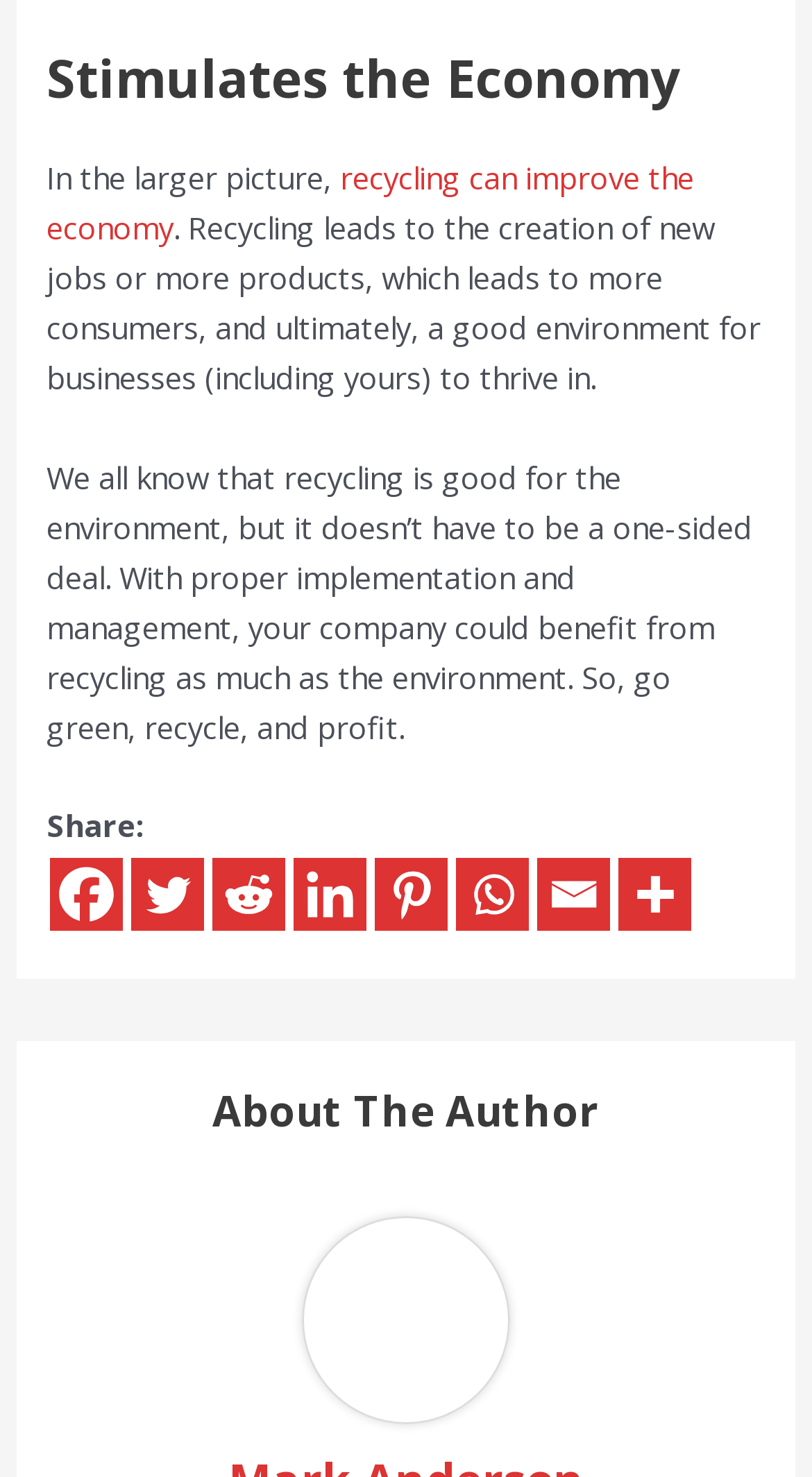Determine the bounding box coordinates for the clickable element to execute this instruction: "Learn about the author". Provide the coordinates as four float numbers between 0 and 1, i.e., [left, top, right, bottom].

[0.095, 0.735, 0.905, 0.772]